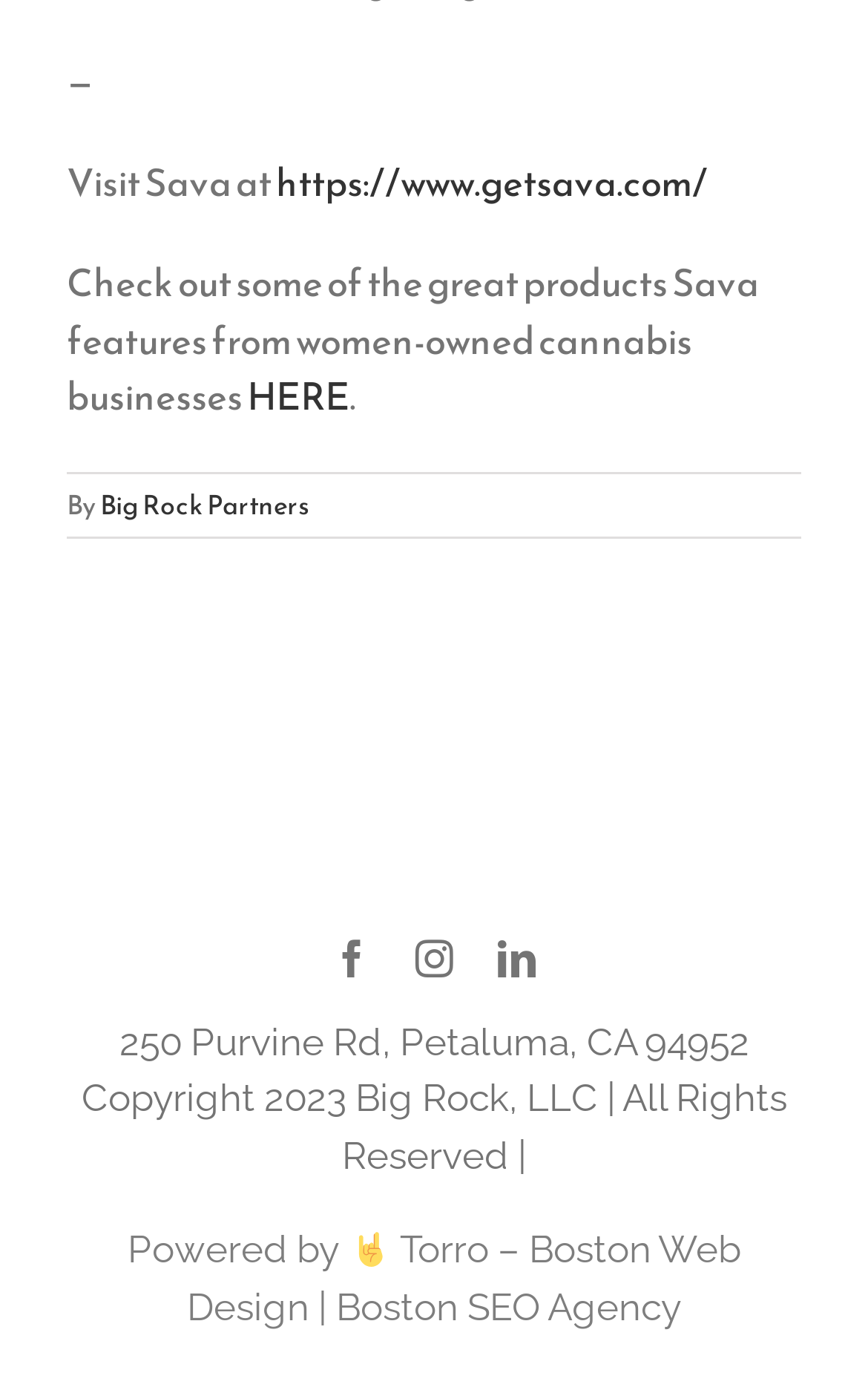Bounding box coordinates are specified in the format (top-left x, top-left y, bottom-right x, bottom-right y). All values are floating point numbers bounded between 0 and 1. Please provide the bounding box coordinate of the region this sentence describes: Big Rock Partners

[0.115, 0.348, 0.356, 0.377]